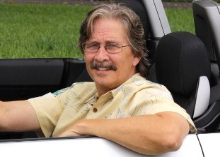Present an elaborate depiction of the scene captured in the image.

The image features a middle-aged man with a friendly smile, seated in the driver's seat of a convertible car. He has shoulder-length, wavy hair and is wearing a light yellow, short-sleeved shirt with a subtle floral pattern. The car is parked outdoors, with a backdrop of lush green grass, suggesting a pleasant, sunny day. The casual vibe of his outfit and the open-top car evokes a sense of freedom and enjoyment, typical of leisurely drives. This image accompanies content related to car buying and features, emphasizing the theme of an enjoyable automotive experience.